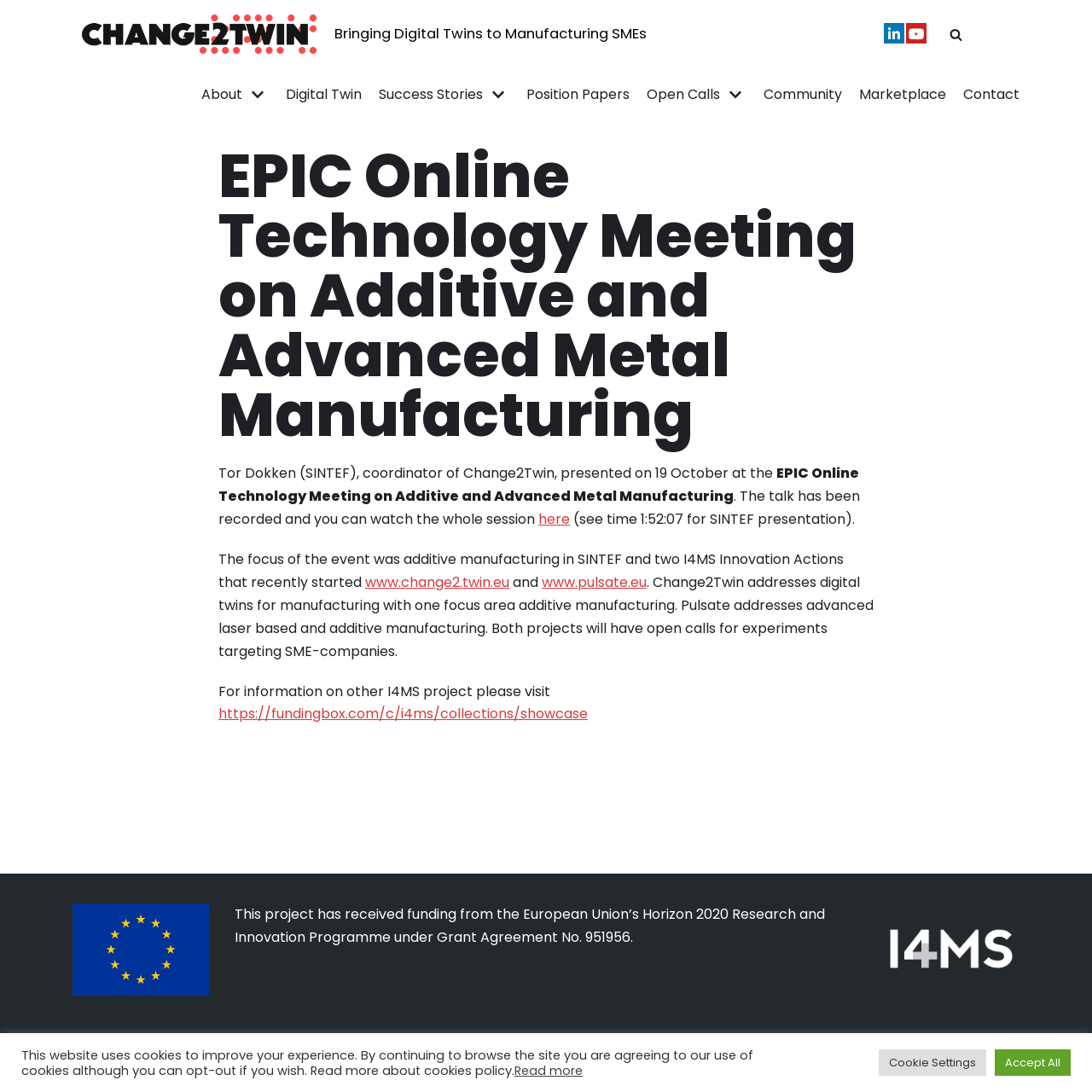Articulate a detailed summary of the webpage's content and design.

This webpage is about the Change2Twin project, which focuses on digital twins for manufacturing, particularly in additive manufacturing. At the top, there is a navigation menu with links to "About", "Digital Twin", "Success Stories", "Position Papers", "Open Calls", "Community", "Marketplace", and "Contact". 

Below the navigation menu, there is a main content area with an article about the EPIC Online Technology Meeting on Additive and Advanced Metal Manufacturing. The article has a heading with the same title, followed by a paragraph of text describing the event, where Tor Dokken, the coordinator of Change2Twin, presented on October 19. The text also mentions that the talk has been recorded and provides a link to watch the whole session.

The article continues with more text describing the focus of the event, which was additive manufacturing in SINTEF and two I4MS Innovation Actions that recently started. There are links to the websites of these projects, Change2Twin and Pulsate, which address digital twins for manufacturing and advanced laser-based and additive manufacturing, respectively. 

Further down, there is a section with information on other I4MS projects, with a link to a showcase of these projects. At the bottom of the page, there is a content information section with an EU flag image and a paragraph of text describing the funding received from the European Union's Horizon 2020 Research and Innovation Programme. 

There is also a footer menu with links to "Privacy and Terms" and "Contact". Additionally, there is a notification about the website's use of cookies, with links to read more about the cookies policy and to adjust cookie settings.